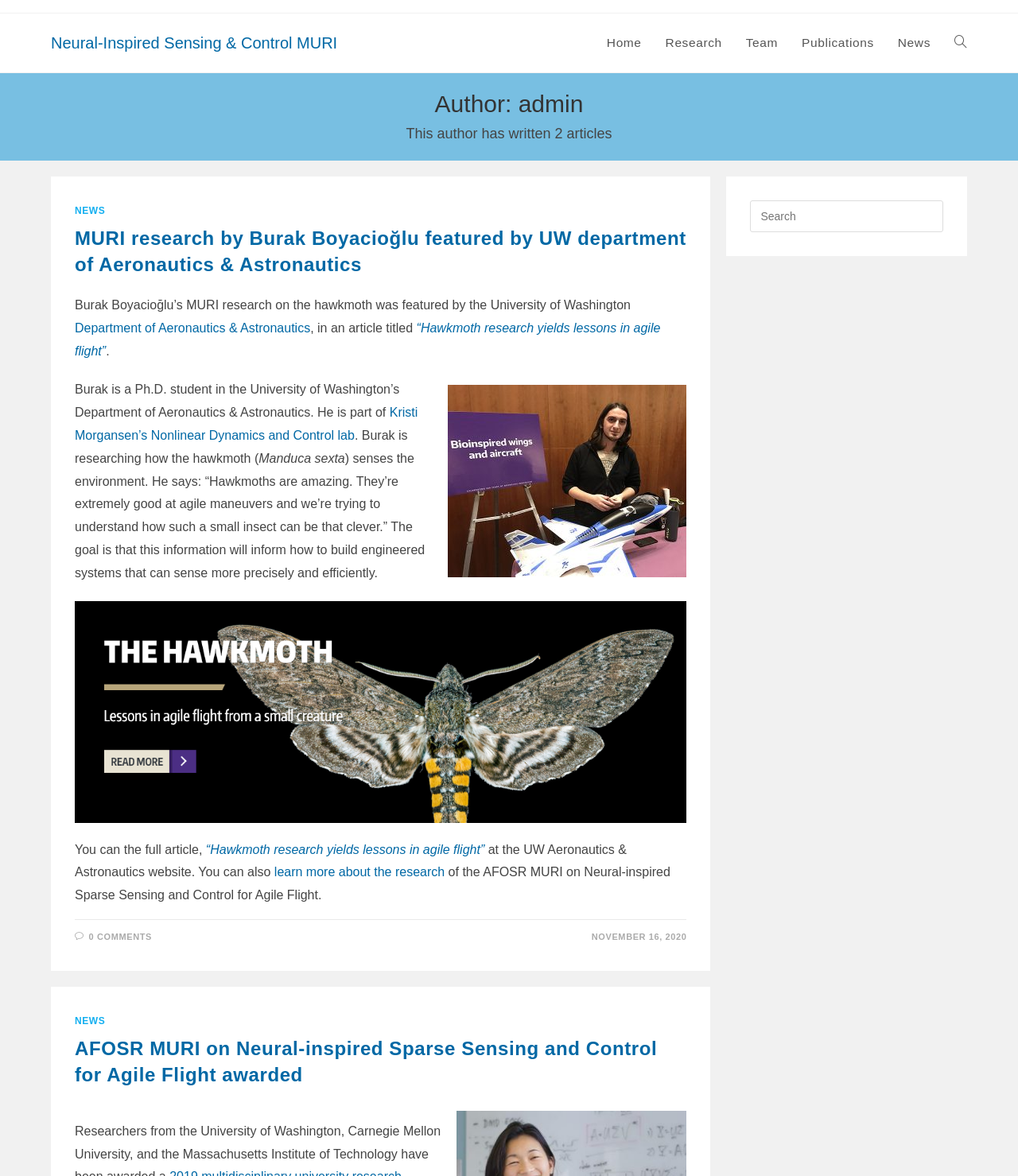Kindly respond to the following question with a single word or a brief phrase: 
What is the date of the article 'Hawkmoth research yields lessons in agile flight'?

NOVEMBER 16, 2020